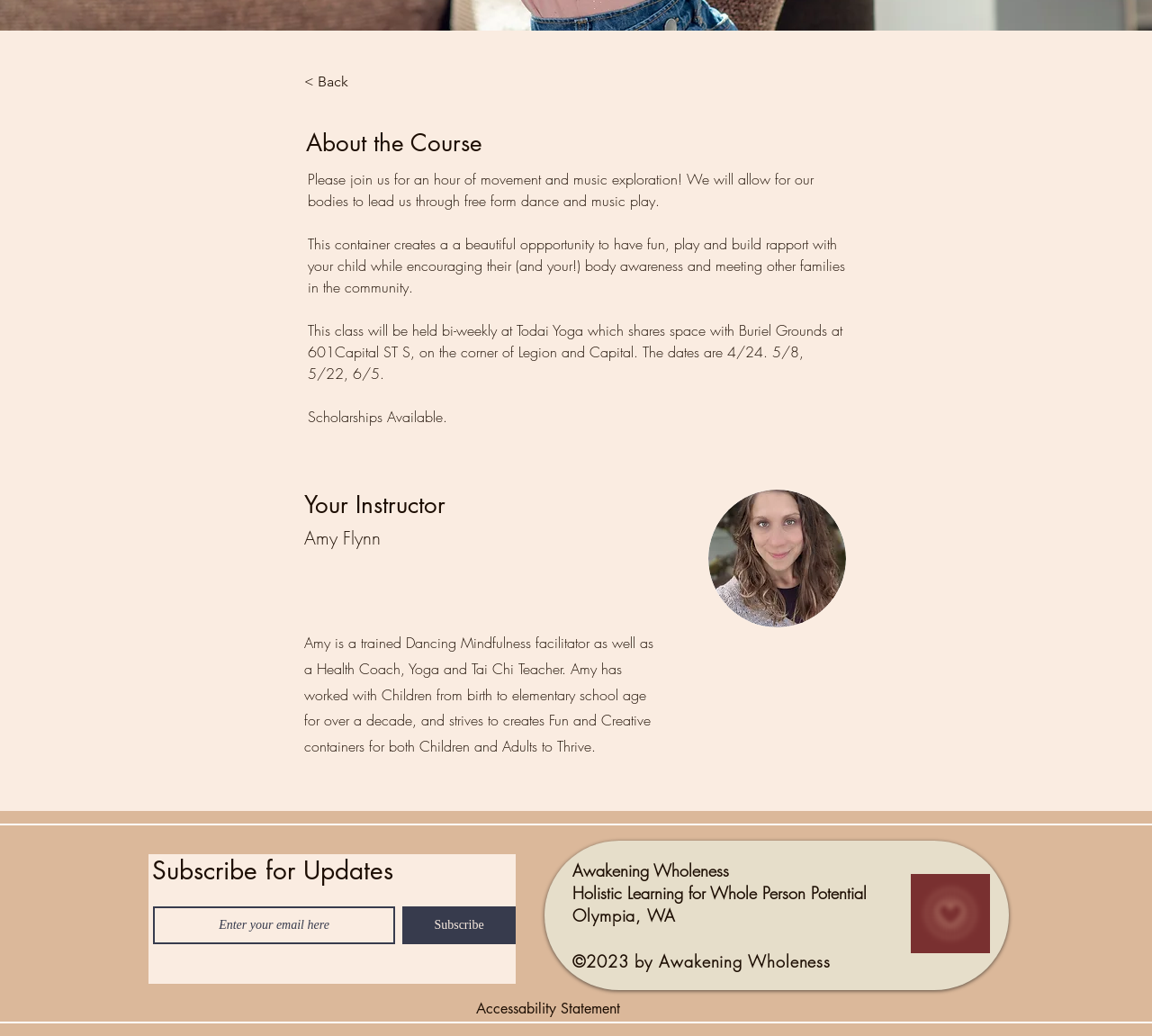Identify the bounding box for the given UI element using the description provided. Coordinates should be in the format (top-left x, top-left y, bottom-right x, bottom-right y) and must be between 0 and 1. Here is the description: < Back

[0.264, 0.062, 0.35, 0.096]